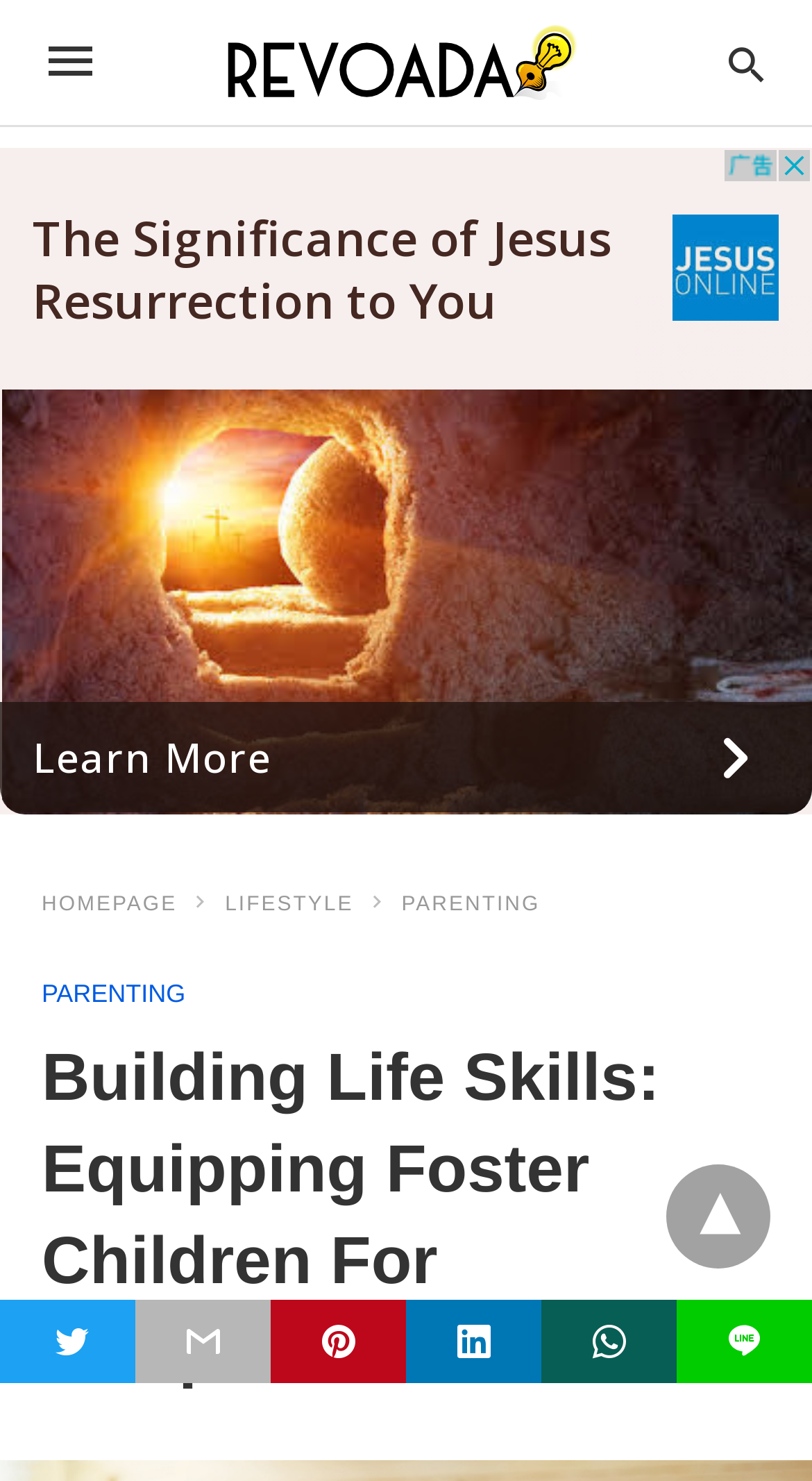Craft a detailed narrative of the webpage's structure and content.

The webpage is about fostering and empowering foster children to become independent. At the top left corner, there is a logo of "Revoada" which is also a clickable link. Next to the logo, there is a search bar with a placeholder text "Type your query". On the top right corner, there is a small icon that looks like a magnifying glass.

Below the search bar, there is a large advertisement section that spans the entire width of the page. Underneath the advertisement, there are three main navigation links: "HOMEPAGE", "LIFESTYLE", and "PARENTING". The "PARENTING" link is duplicated below the navigation links.

The main content of the page is headed by a title "Building Life Skills: Equipping Foster Children For Independence". The title is centered and takes up most of the page's width. At the bottom of the page, there are six social media links represented by icons, followed by a thin horizontal line.